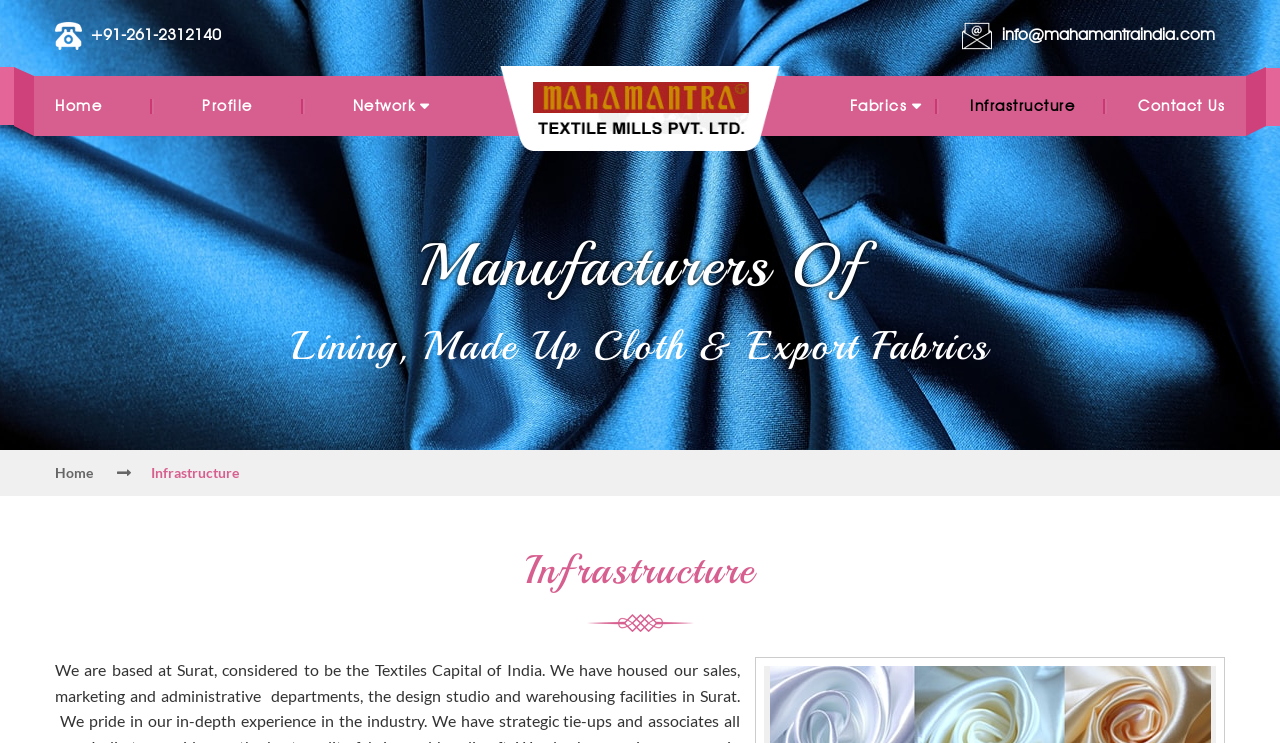Construct a comprehensive description capturing every detail on the webpage.

The webpage is about Mahamantra, an infrastructure company. At the top left, there is a phone number "+91-261-2312140" and an email address "info@mahamantraindia.com" at the top right. Below them, there is a table with a logo of Mahamantra, which is also a link to the company's homepage.

The main navigation menu is located below the logo, with links to "Home", "Profile", "Network", "Fabrics", "Infrastructure", and "Contact Us" from left to right.

The main content of the page is divided into two sections. The first section has a heading "Manufacturers Of" and a paragraph of text describing the company's products, including "Lining, Made Up Cloth & Export Fabrics". The second section has a heading "Infrastructure" and appears to be a sub-menu with links to related pages, including "Home" and "Infrastructure".

There is a prominent image of the company's logo at the top center of the page, which is also a link to the company's homepage. Overall, the webpage has a simple and organized layout, with clear headings and concise text.